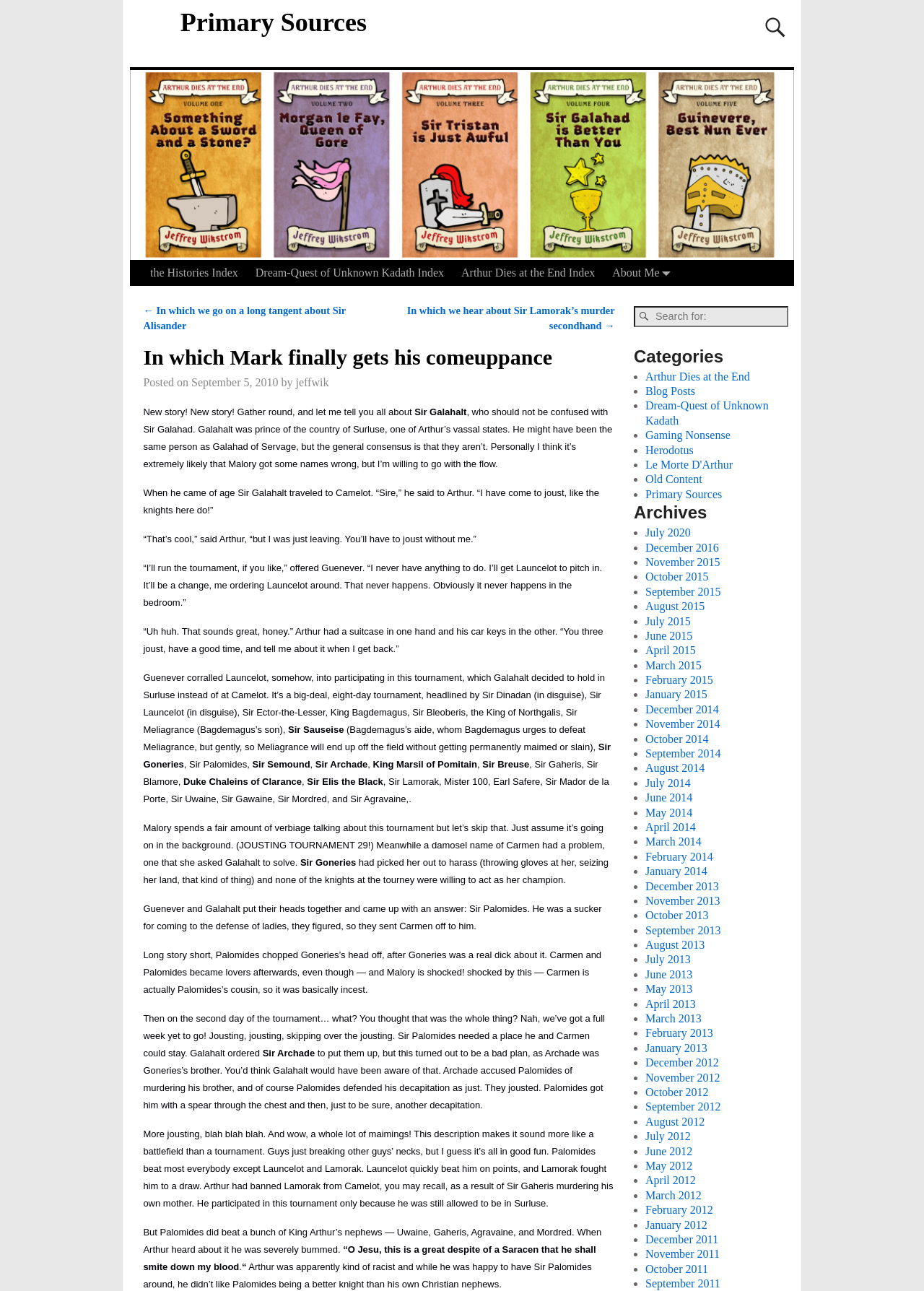Can you find the bounding box coordinates of the area I should click to execute the following instruction: "Click on the link to the Dream-Quest of Unknown Kadath Index"?

[0.267, 0.202, 0.49, 0.221]